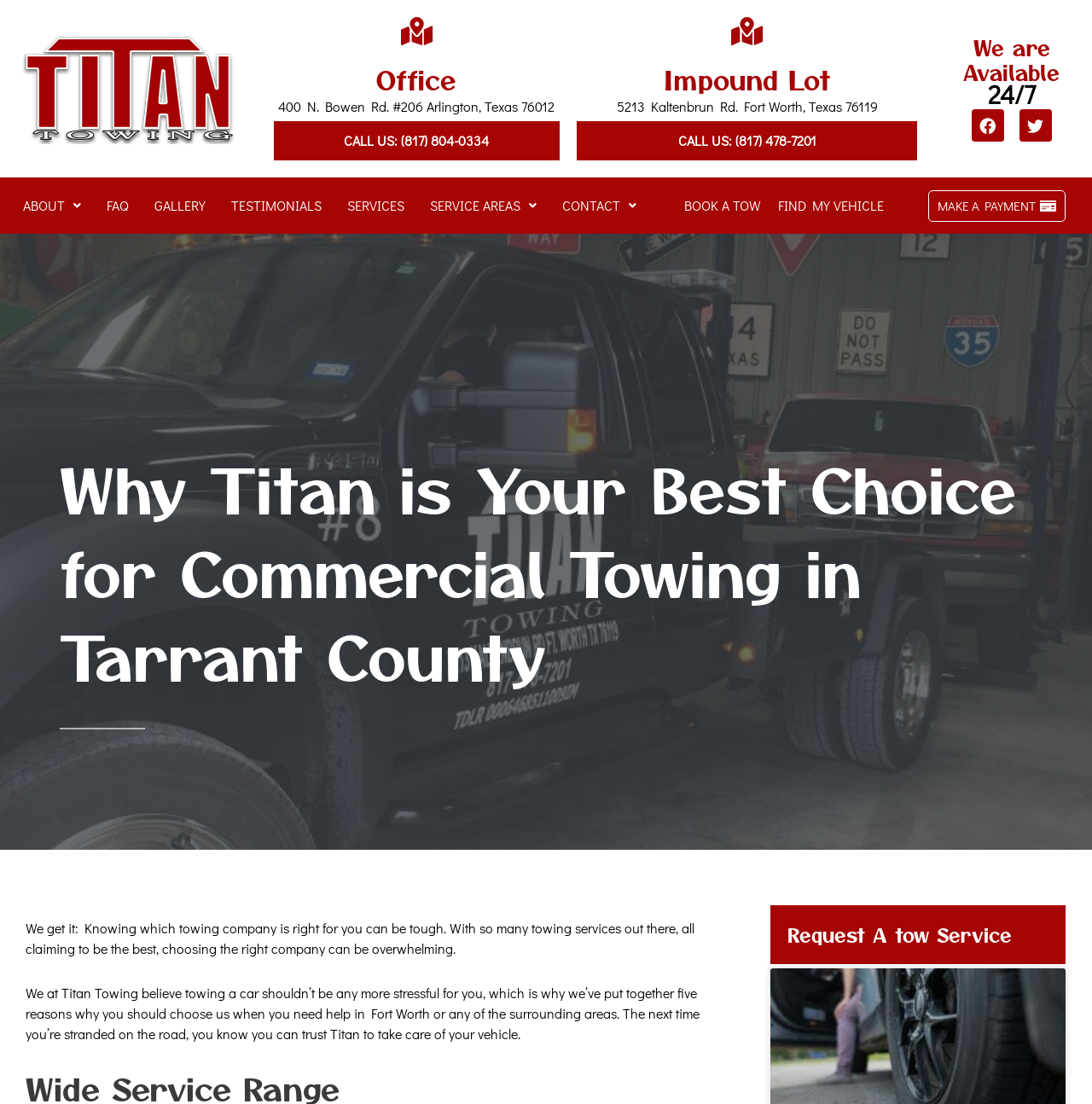Refer to the image and provide an in-depth answer to the question: 
What is the phone number for the office?

I found the phone number for the office by looking at the 'Office' section, where it is listed as 'CALL US: (817) 804-0334'.